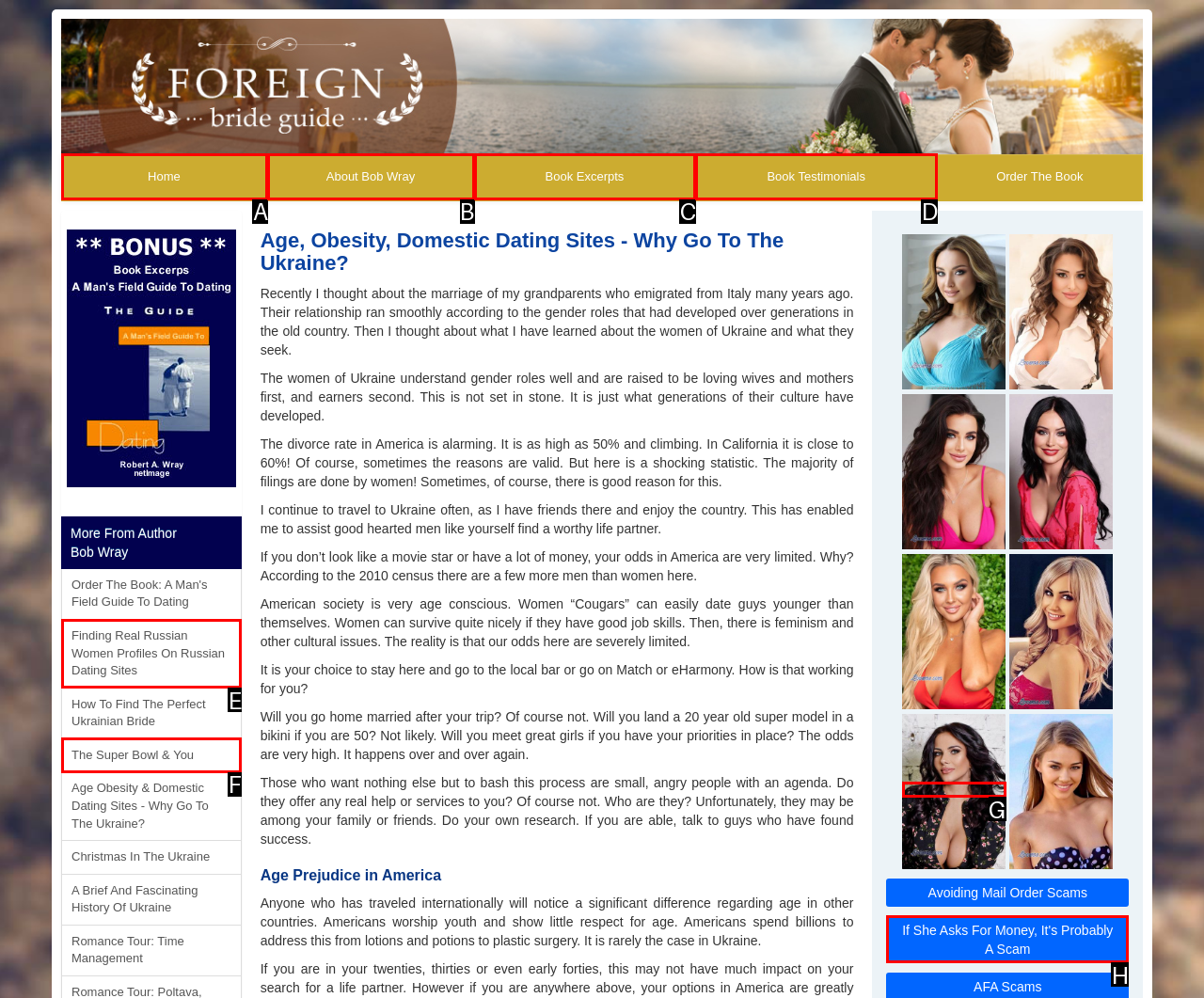Determine which HTML element best fits the description: The Super Bowl & You
Answer directly with the letter of the matching option from the available choices.

F